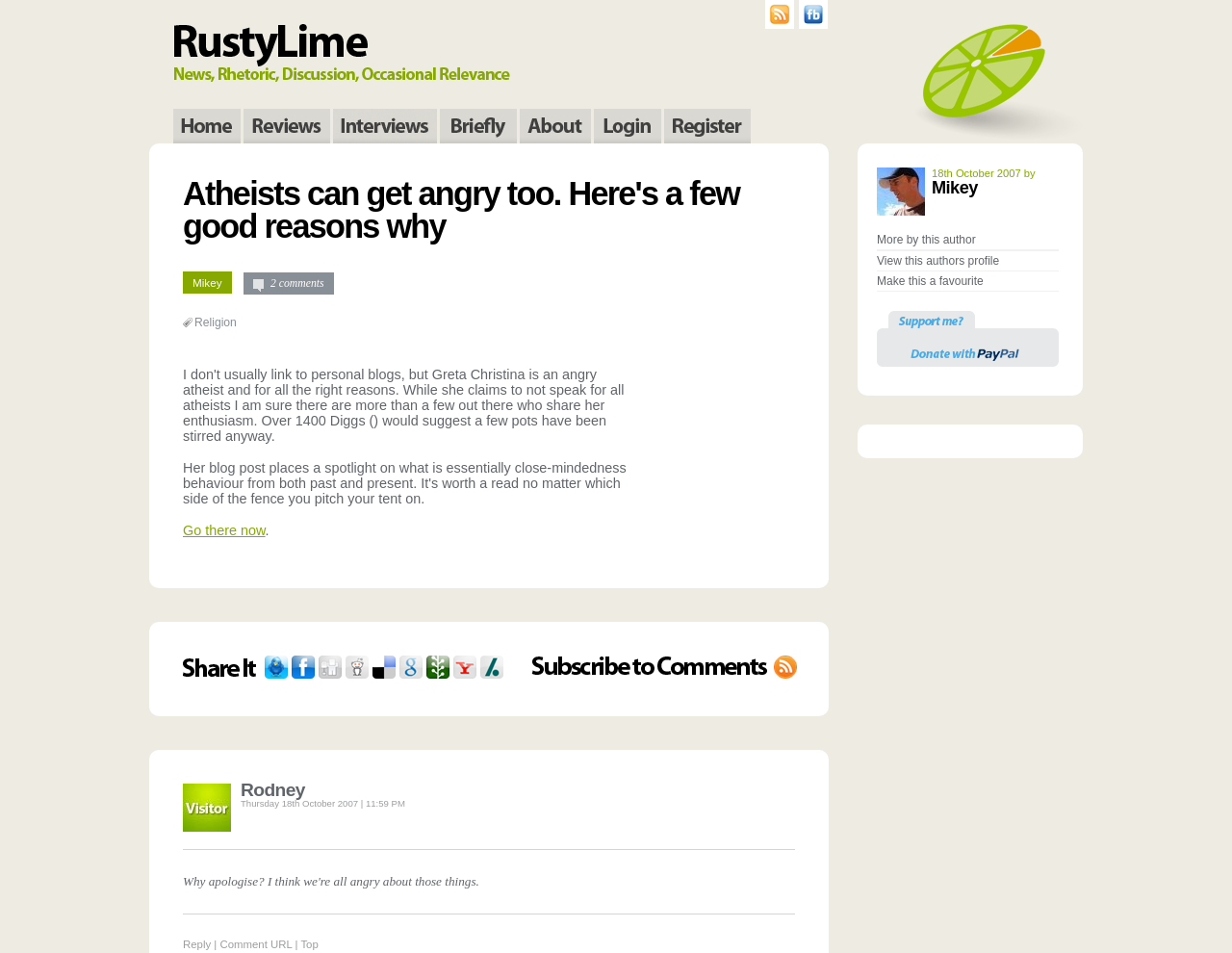Pinpoint the bounding box coordinates of the clickable element to carry out the following instruction: "Login to the website."

[0.482, 0.114, 0.56, 0.171]